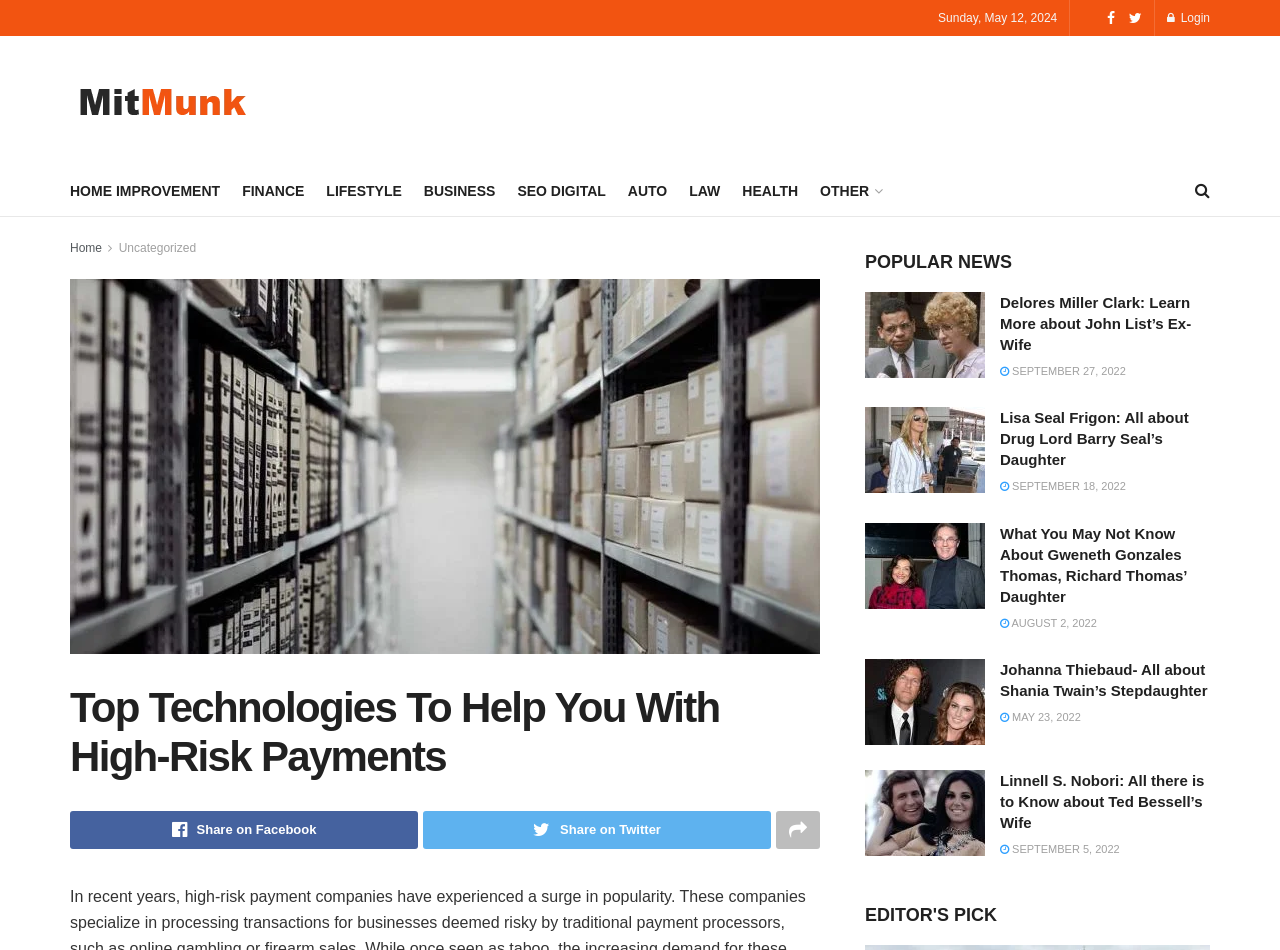What is the name of the person in the first article under 'POPULAR NEWS'?
Give a single word or phrase answer based on the content of the image.

Delores Miller Clark